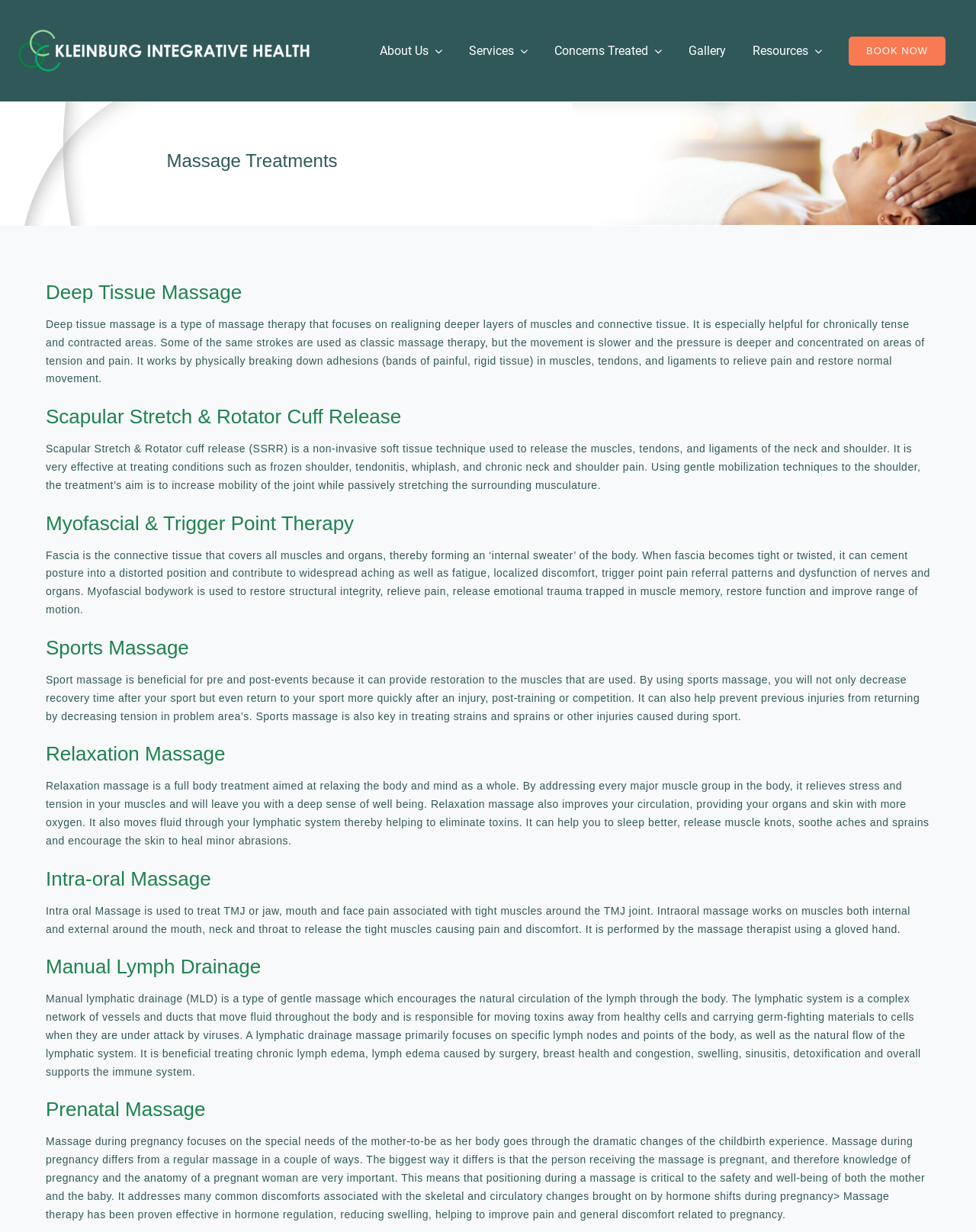Use a single word or phrase to respond to the question:
What is the purpose of the 'BOOK NOW' link?

To book an appointment